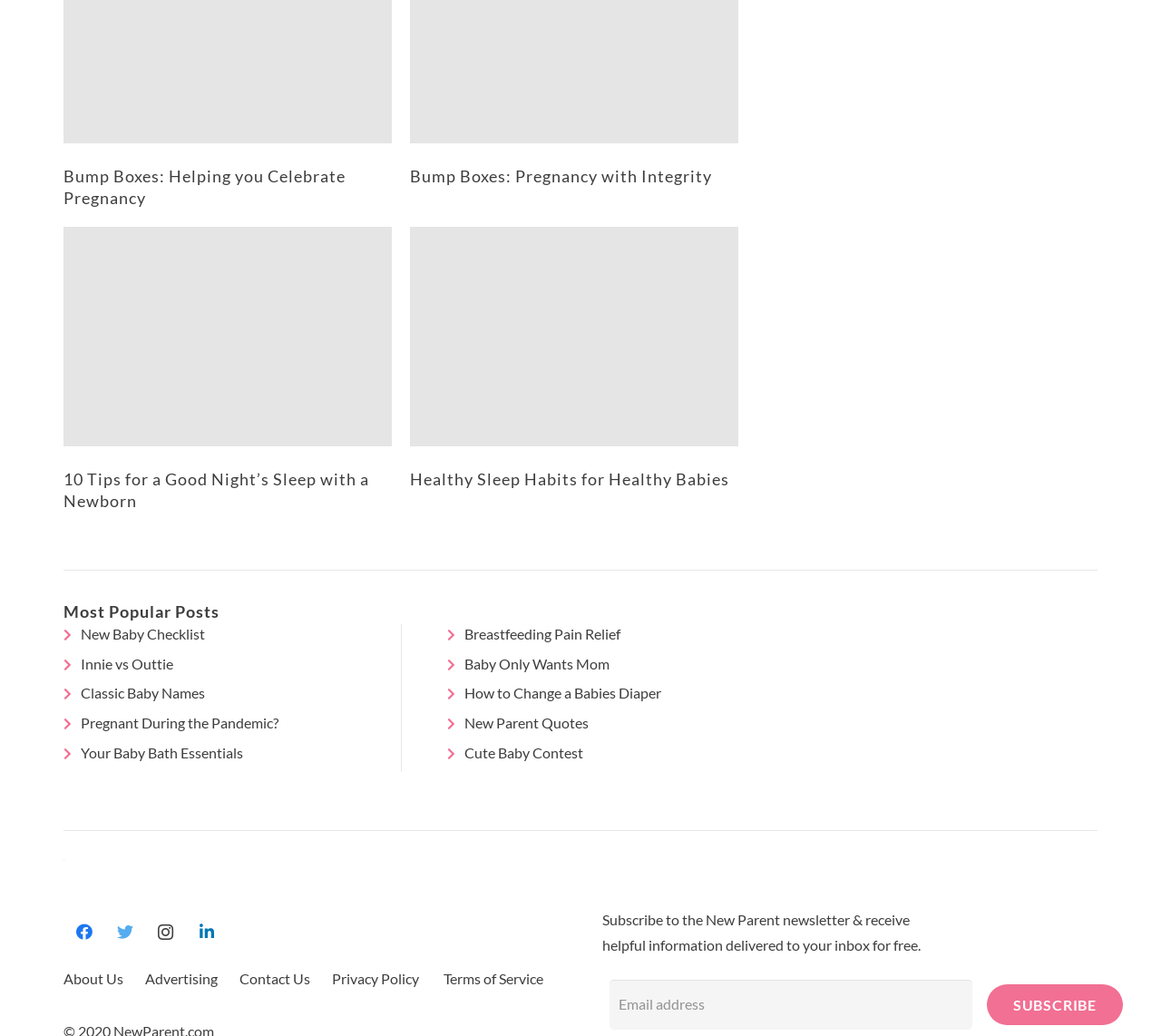Answer the question below with a single word or a brief phrase: 
What is the main topic of this webpage?

Pregnancy and parenting